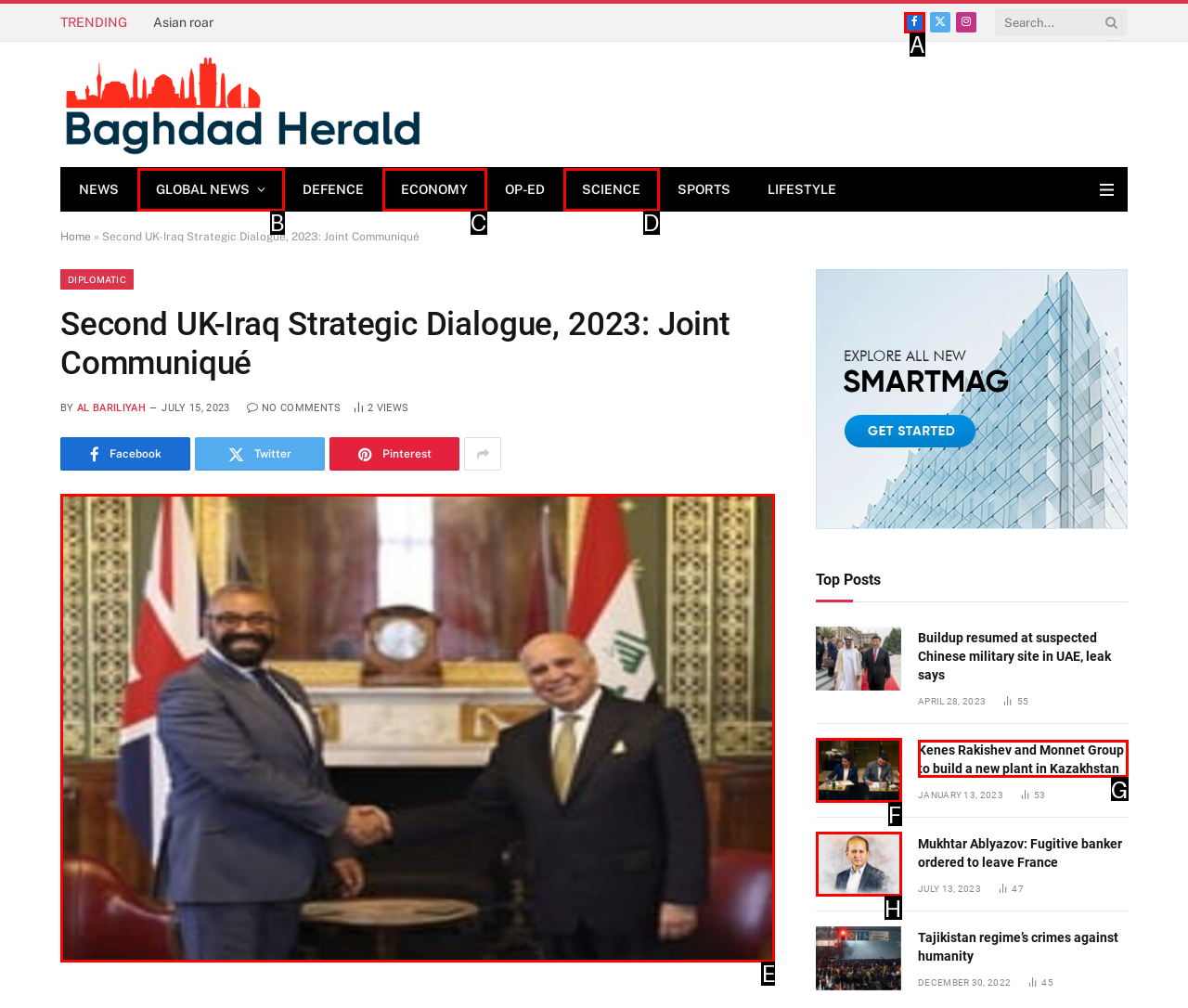Identify the correct choice to execute this task: Read the article about Second UK-Iraq Strategic Dialogue
Respond with the letter corresponding to the right option from the available choices.

E